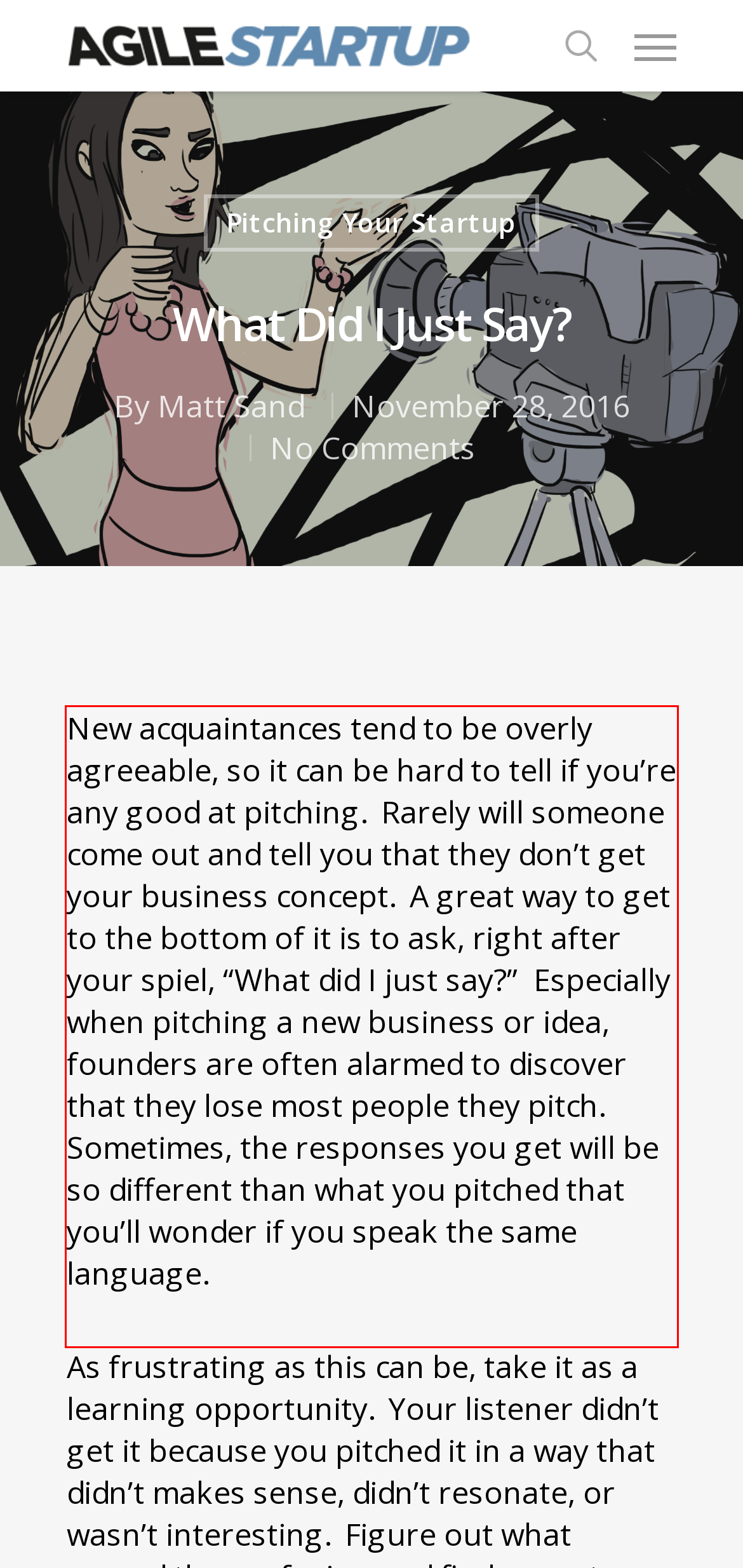Identify and transcribe the text content enclosed by the red bounding box in the given screenshot.

New acquaintances tend to be overly agreeable, so it can be hard to tell if you’re any good at pitching. Rarely will someone come out and tell you that they don’t get your business concept. A great way to get to the bottom of it is to ask, right after your spiel, “What did I just say?” Especially when pitching a new business or idea, founders are often alarmed to discover that they lose most people they pitch. Sometimes, the responses you get will be so different than what you pitched that you’ll wonder if you speak the same language.